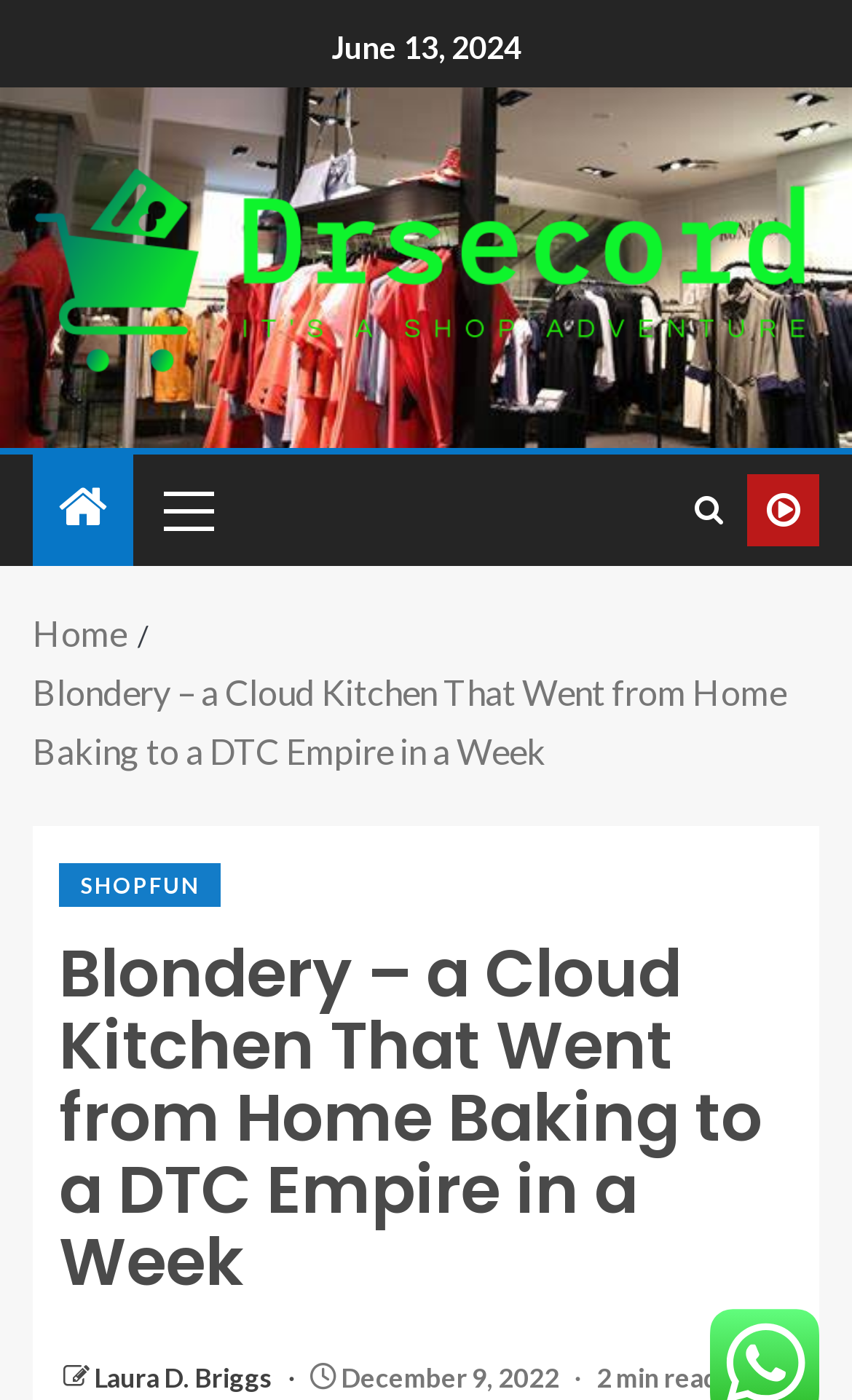Using the element description provided, determine the bounding box coordinates in the format (top-left x, top-left y, bottom-right x, bottom-right y). Ensure that all values are floating point numbers between 0 and 1. Element description: Laura D. Briggs

[0.11, 0.972, 0.326, 0.995]